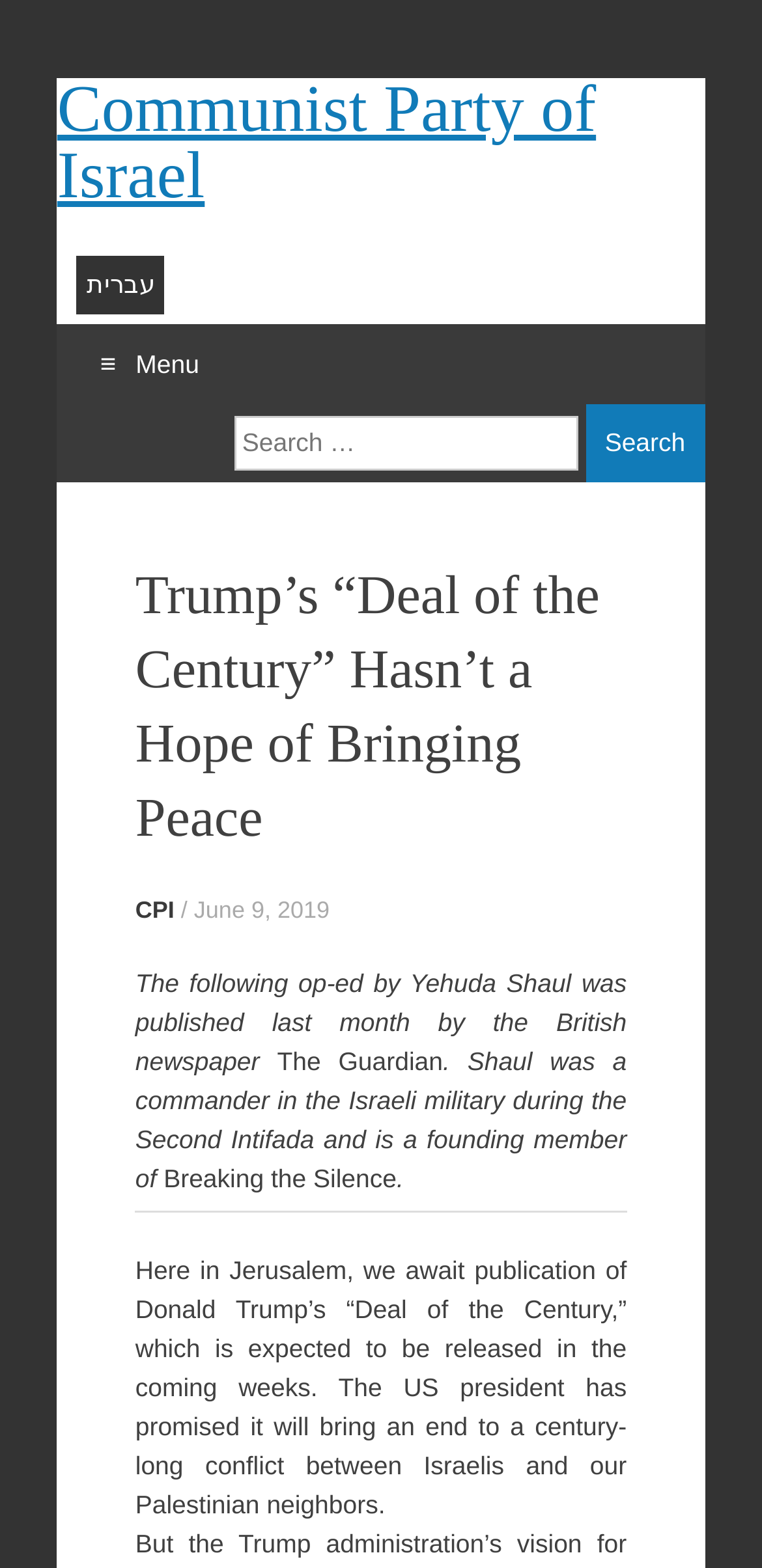Please find the bounding box coordinates of the element that needs to be clicked to perform the following instruction: "Read the article published on June 9, 2019". The bounding box coordinates should be four float numbers between 0 and 1, represented as [left, top, right, bottom].

[0.255, 0.572, 0.433, 0.589]